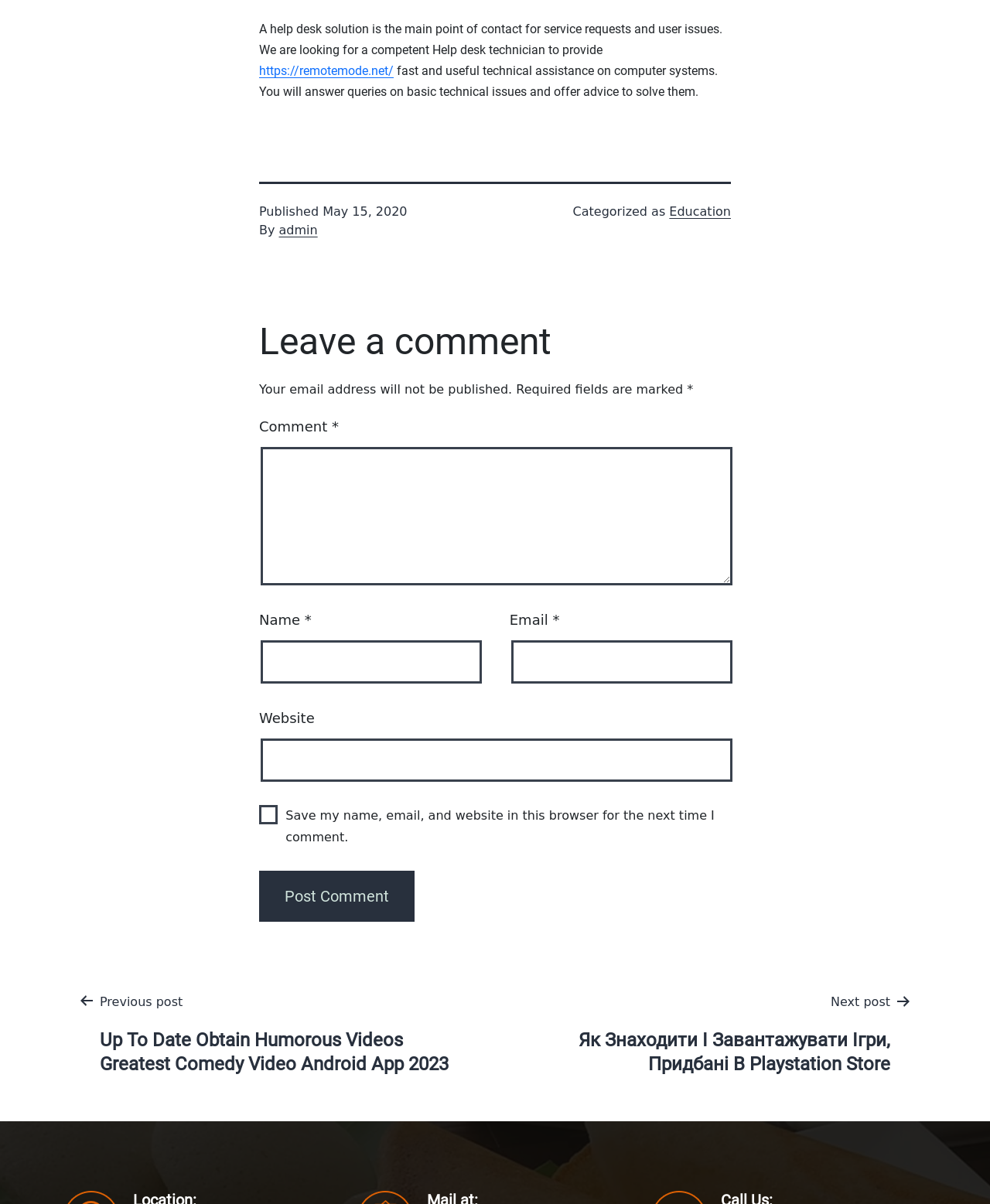Please determine the bounding box coordinates of the area that needs to be clicked to complete this task: 'Enter your name in the 'Name' field'. The coordinates must be four float numbers between 0 and 1, formatted as [left, top, right, bottom].

[0.263, 0.532, 0.487, 0.568]